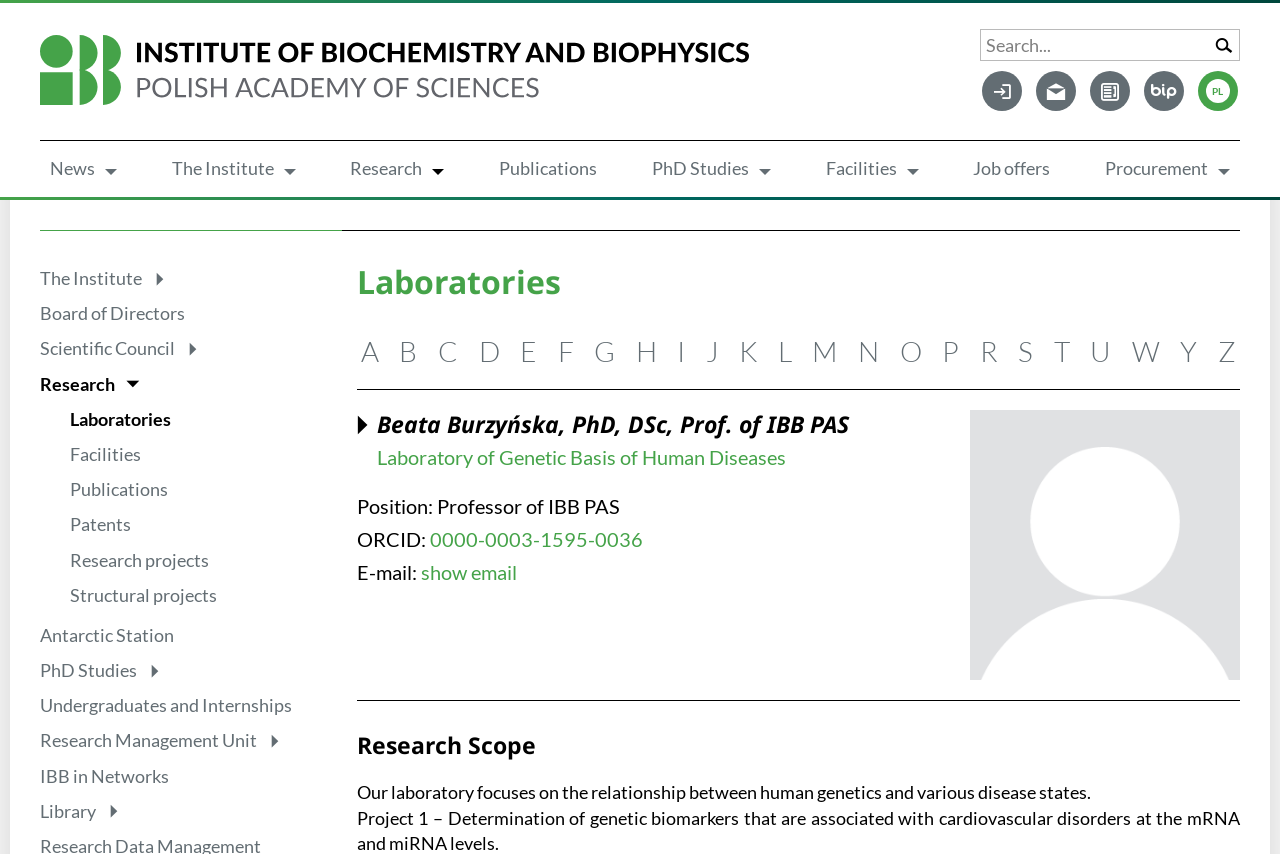Please respond to the question with a concise word or phrase:
What is the name of the professor?

Beata Burzyńska